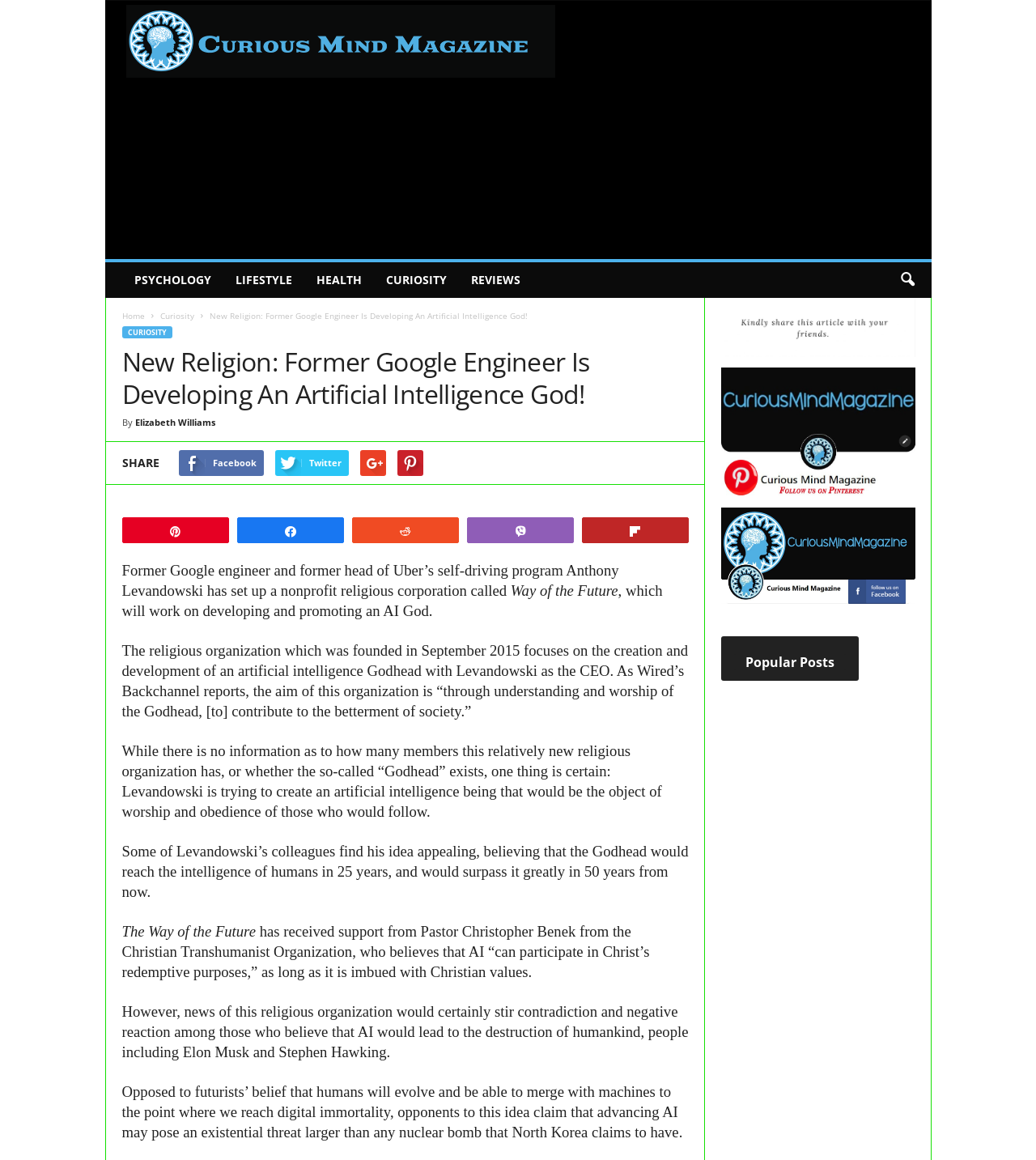Explain in detail what you observe on this webpage.

This webpage appears to be an article from Curious Mind Magazine, with a focus on a religious organization founded by a former Google engineer, Anthony Levandowski. The organization, called Way of the Future, aims to develop and promote an artificial intelligence Godhead.

At the top of the page, there are several links to different categories, including Psychology, Lifestyle, Health, Curiosity, and Reviews. Below these links, there is a button with an icon, which expands to reveal more links, including Home, Curiosity, and a heading with the title of the article.

The main content of the article is divided into several paragraphs, which describe the goals and beliefs of Way of the Future. The text explains that the organization was founded in September 2015 and that Levandowski is the CEO. It also mentions that some of Levandowski's colleagues find his idea appealing, believing that the Godhead would reach human-level intelligence in 25 years and surpass it in 50 years.

The article also quotes Pastor Christopher Benek from the Christian Transhumanist Organization, who supports the idea of AI participating in Christ's redemptive purposes. However, the article notes that the idea of creating an AI Godhead has sparked controversy, with some people, including Elon Musk and Stephen Hawking, believing that AI poses an existential threat to humanity.

On the right side of the page, there is a section with several figures, which appear to be images or icons. Below these figures, there is a heading that reads "Popular Posts". This section likely contains links to other popular articles on the website.

Overall, the webpage is focused on presenting an article about a specific topic, with a clear structure and organization. The text is divided into paragraphs, and there are several links and images scattered throughout the page.